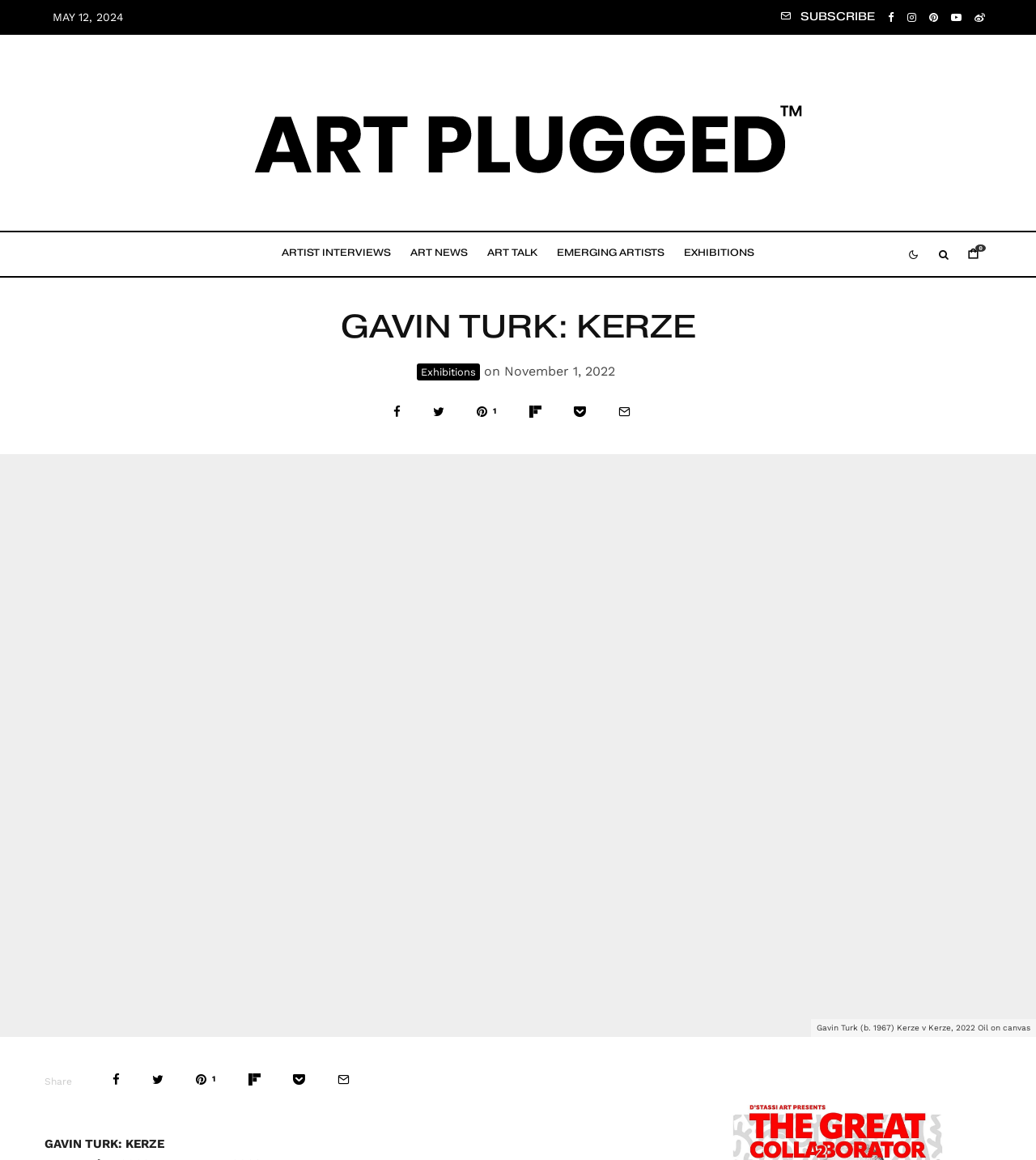Explain in detail what is displayed on the webpage.

This webpage is about Gavin Turk's art exhibition, "Kerze". At the top, there is a date "MAY 12, 2024" and a row of social media links, including Facebook, Instagram, Pinterest, YouTube, and Weibo. Below the social media links, there is a large header "GAVIN TURK: KERZE" that spans almost the entire width of the page.

On the left side of the page, there are several links to different sections, including "ARTIST INTERVIEWS", "ART NEWS", "ART TALK", "EMERGING ARTISTS", and "EXHIBITIONS". On the right side of the page, there are more links, including two icons and three empty links.

Below the header, there is a section about the exhibition, with a link to "Exhibitions" and a text "on" followed by a date "November 1, 2022". There are also several social media sharing links, including "Share", "Tweet", "Pin", "Share", "Save", and "Email".

The main content of the page is an image of Gavin Turk's artwork, "Kerze v Kerze, 2022 Oil on canvas", which takes up most of the page. At the bottom of the image, there are more social media sharing links, including "Share", "Tweet", "Pin", "Share", "Save", and "Email". There is also a small text "1" next to the "Pin" link. At the very bottom of the page, there is a small header "GAVIN TURK: KERZE" again.